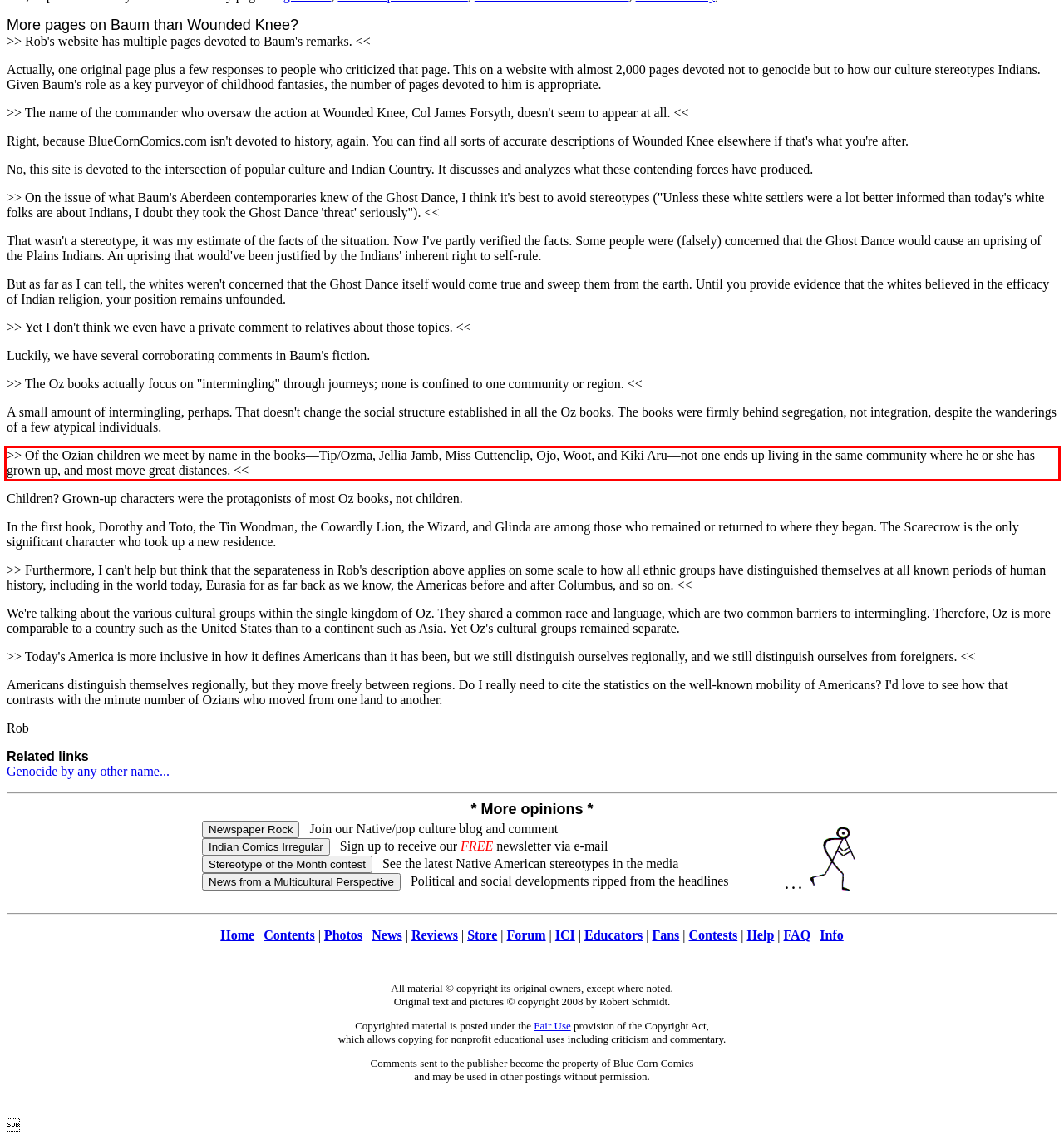Given the screenshot of the webpage, identify the red bounding box, and recognize the text content inside that red bounding box.

>> Of the Ozian children we meet by name in the books—Tip/Ozma, Jellia Jamb, Miss Cuttenclip, Ojo, Woot, and Kiki Aru—not one ends up living in the same community where he or she has grown up, and most move great distances. <<